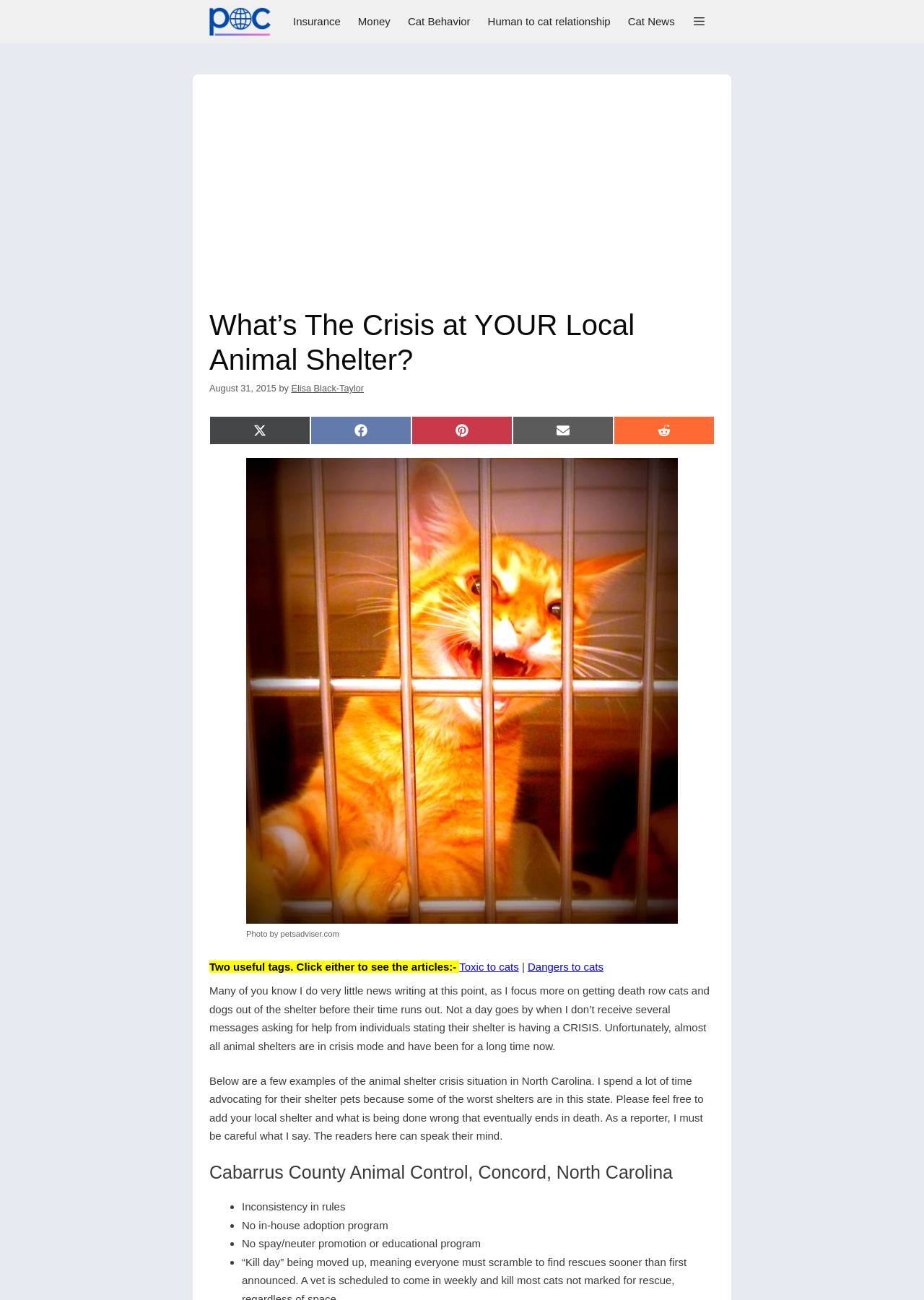Carefully examine the image and provide an in-depth answer to the question: How many social media sharing options are available?

The social media sharing options can be found by looking at the links 'Share on X (Twitter)', 'Share on Facebook', 'Share on Pinterest', 'Share on Email', and 'Share on Reddit'. There are 5 options in total.